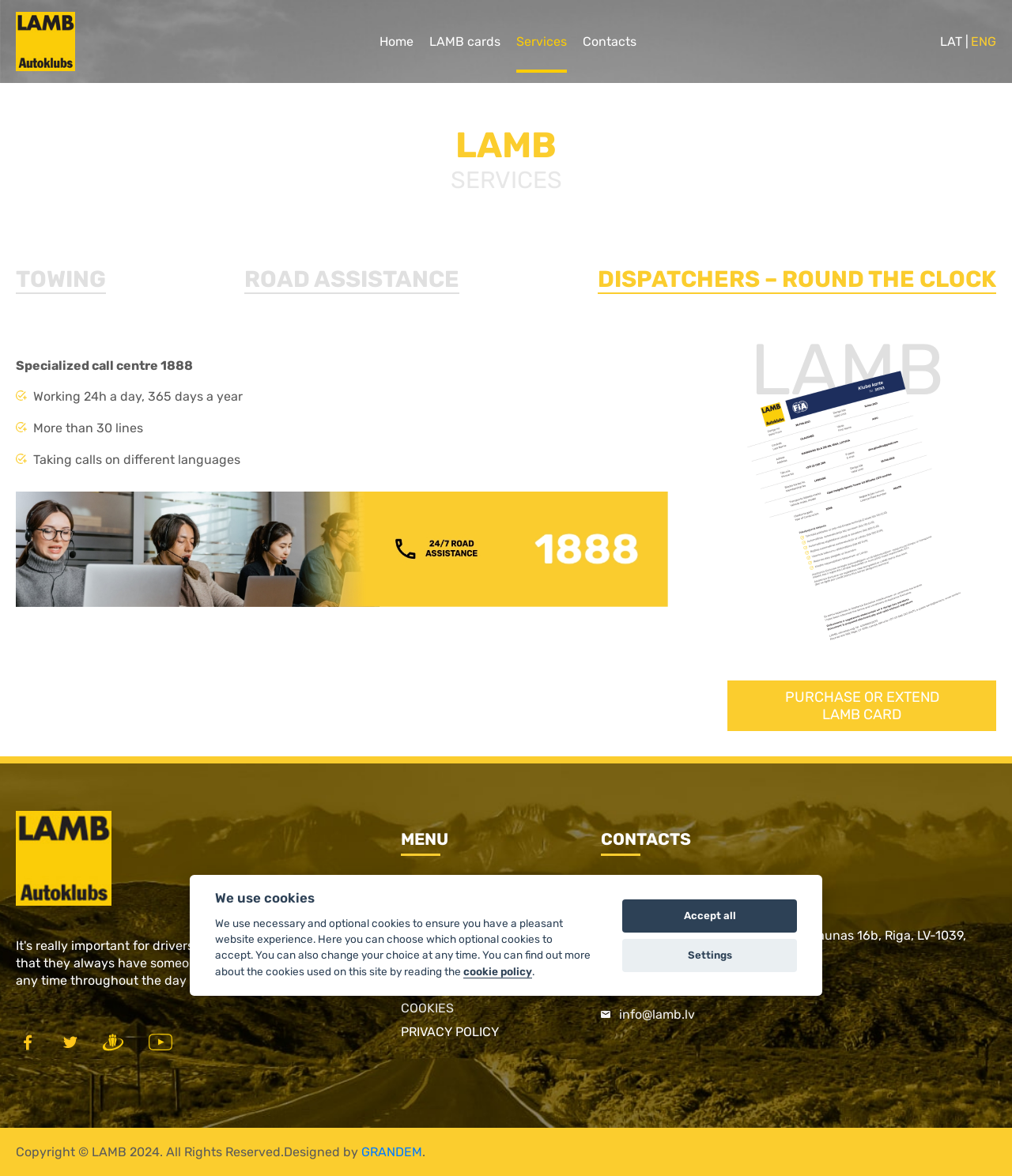Please determine the bounding box coordinates for the element that should be clicked to follow these instructions: "Click the 1888 link".

[0.612, 0.828, 0.641, 0.841]